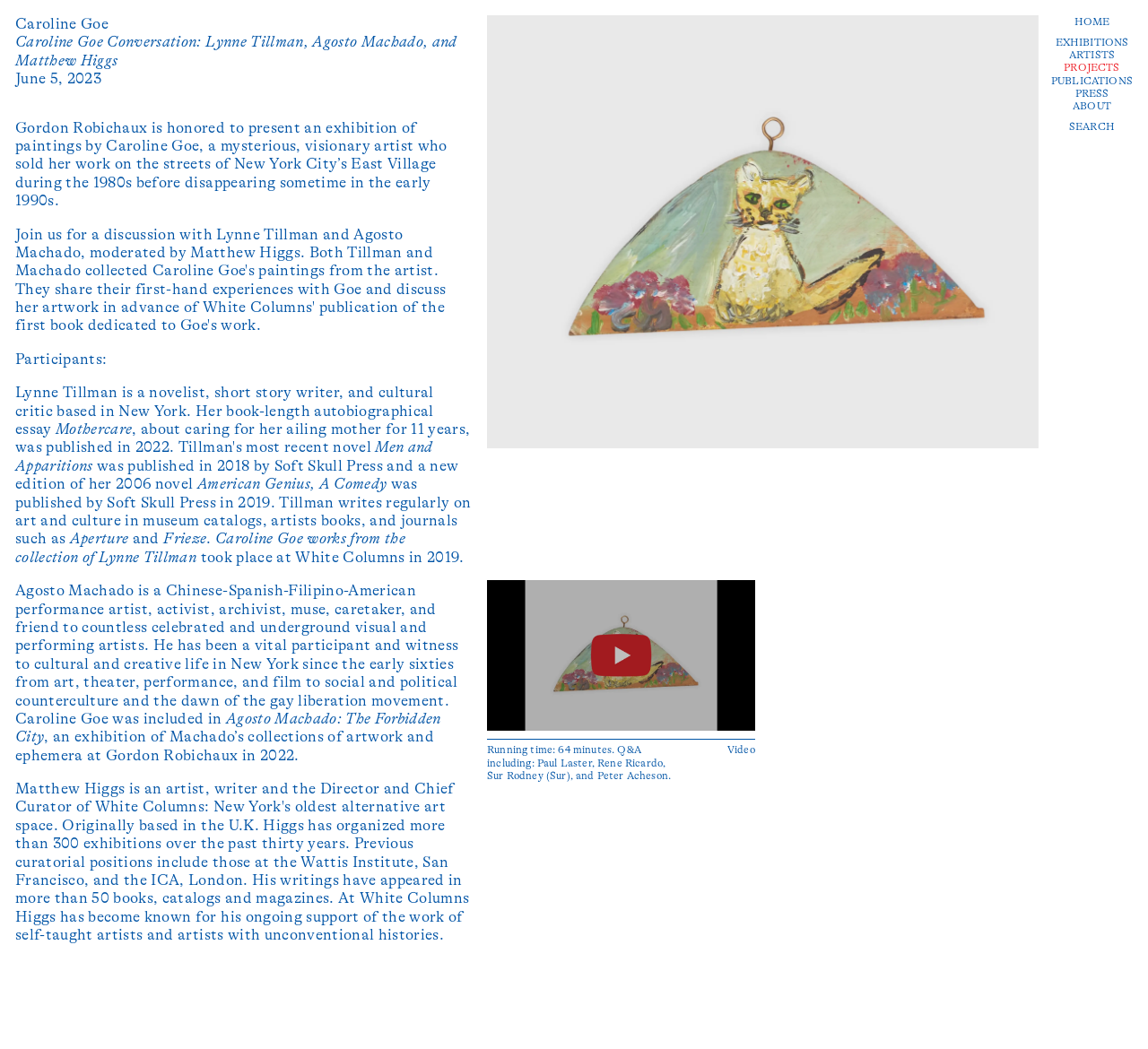Determine the coordinates of the bounding box for the clickable area needed to execute this instruction: "Search for something".

[0.931, 0.115, 0.971, 0.127]